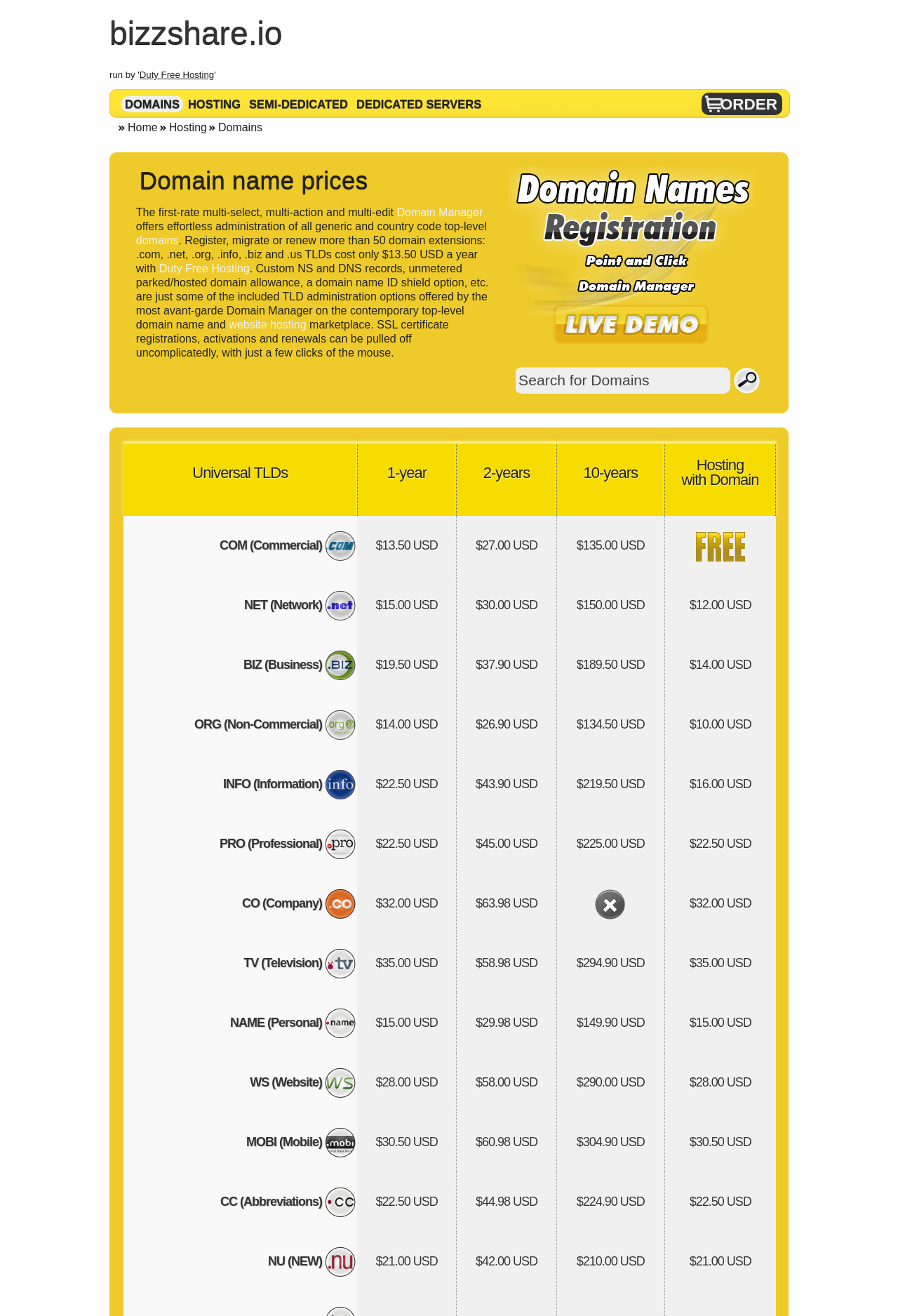Could you locate the bounding box coordinates for the section that should be clicked to accomplish this task: "View hosting options".

[0.205, 0.073, 0.272, 0.085]